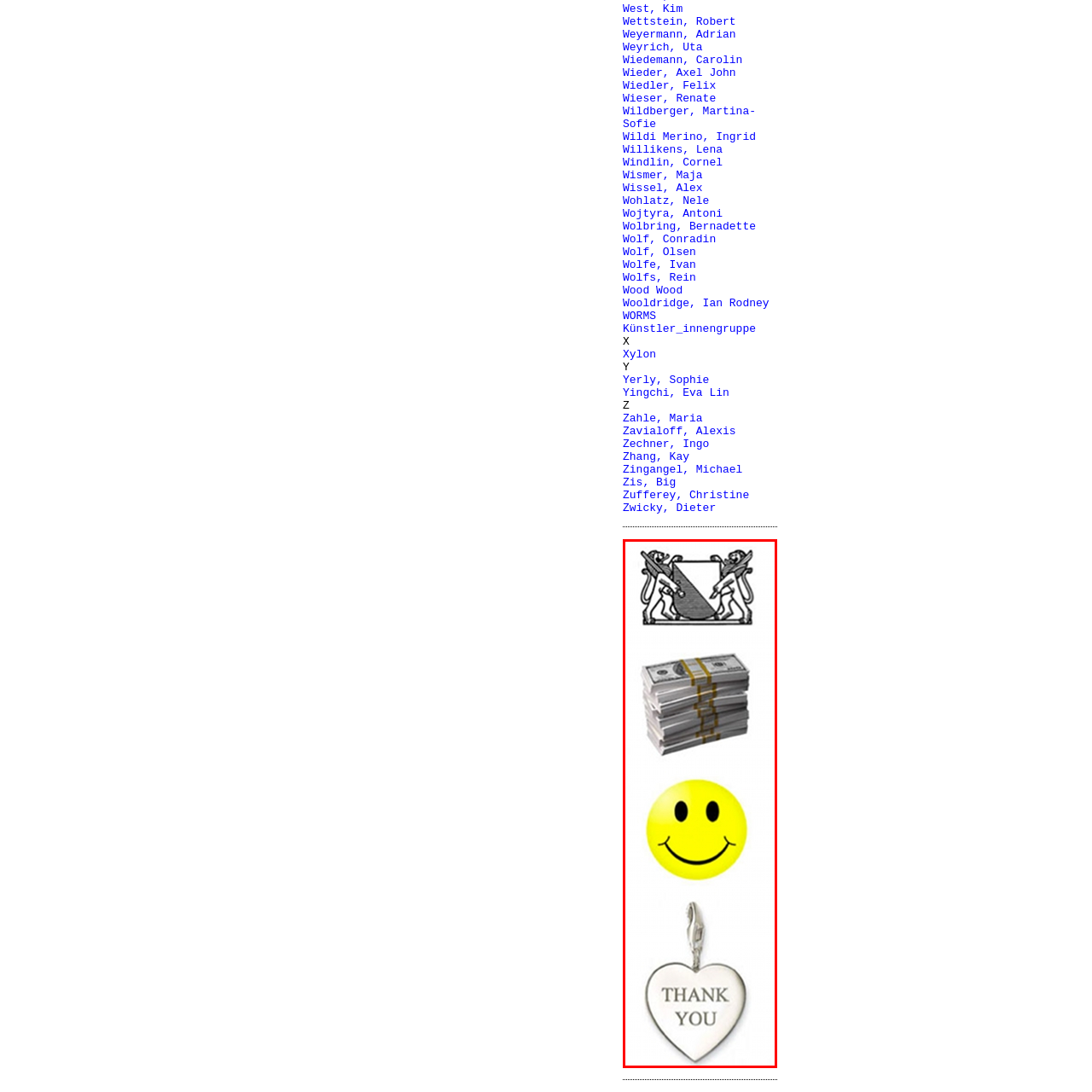Elaborate on the visual content inside the red-framed section with detailed information.

The image features a vertical arrangement of four distinct elements, each conveying a unique theme. At the top, a decorative emblem showcases two cherubic figures holding a scale, symbolizing balance and fairness. Beneath this, a stack of neatly bundled cash represents wealth and financial transactions, suggesting prosperity or a monetary reward. The central item is a bright yellow smiley face, epitomizing happiness and positivity, likely conveying the joy associated with receiving or giving. Finally, at the bottom of the image, a silver heart-shaped keychain with the engraving "THANK YOU" encapsulates gratitude and appreciation. This combination of visuals effectively communicates themes of balance, wealth, joy, and gratitude.